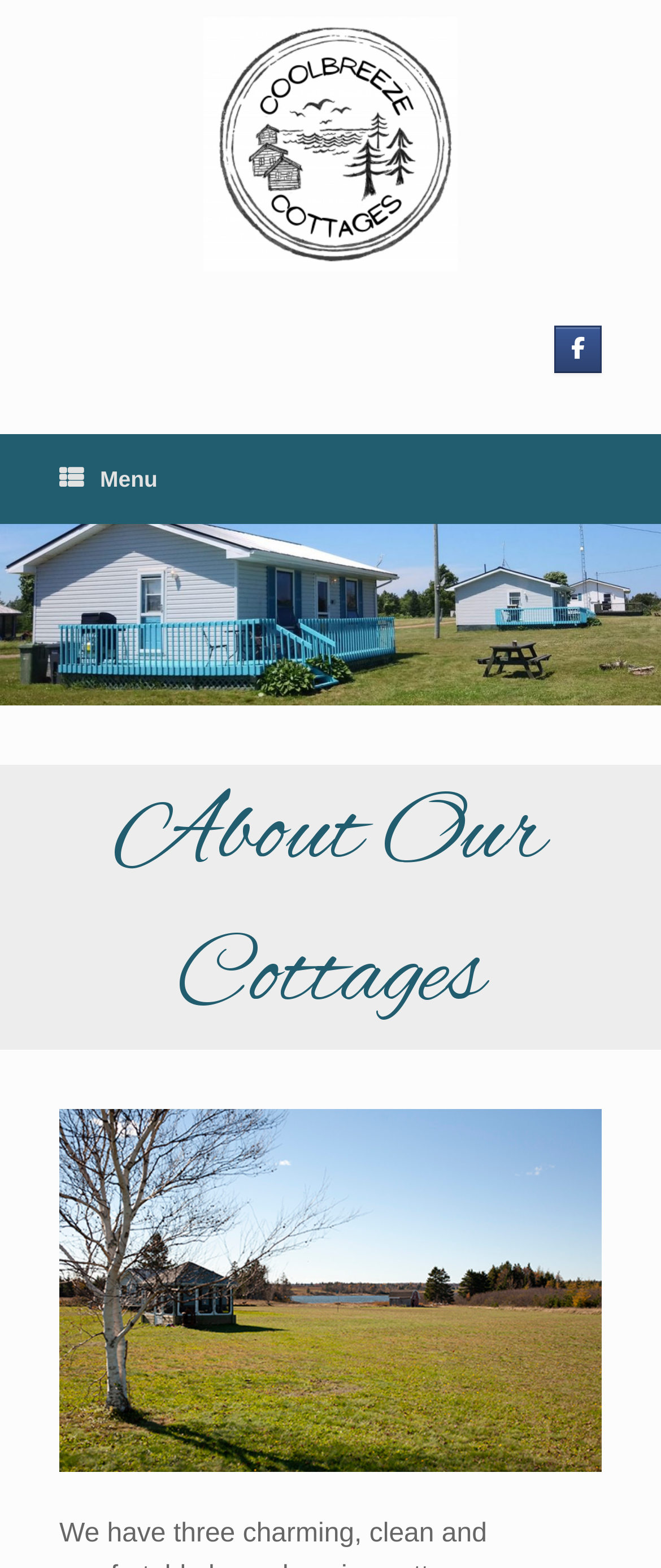What is the topic of the heading?
Answer with a single word or phrase, using the screenshot for reference.

About Our Cottages